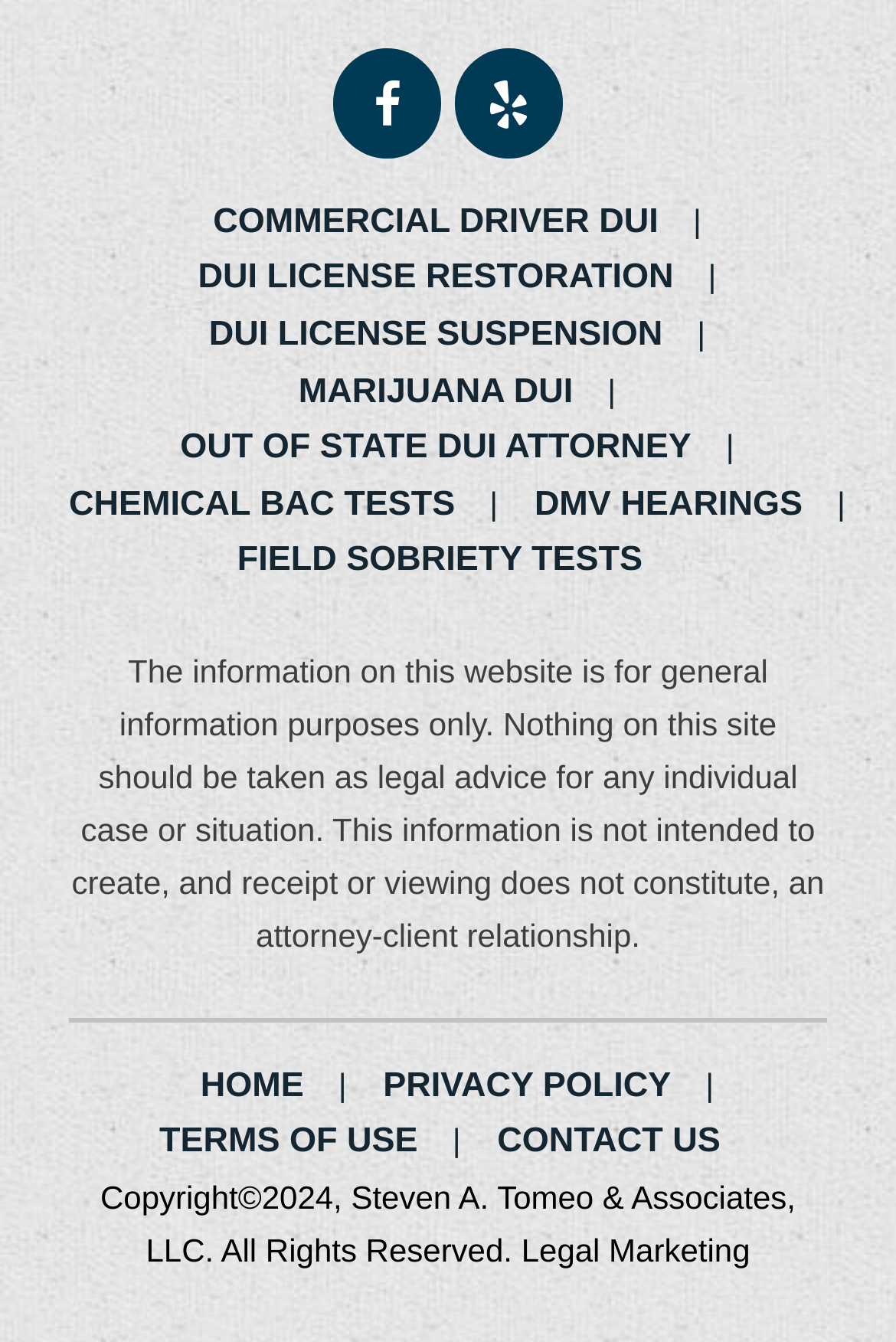Please find and report the bounding box coordinates of the element to click in order to perform the following action: "Click on COMMERCIAL DRIVER DUI". The coordinates should be expressed as four float numbers between 0 and 1, in the format [left, top, right, bottom].

[0.212, 0.15, 0.761, 0.179]